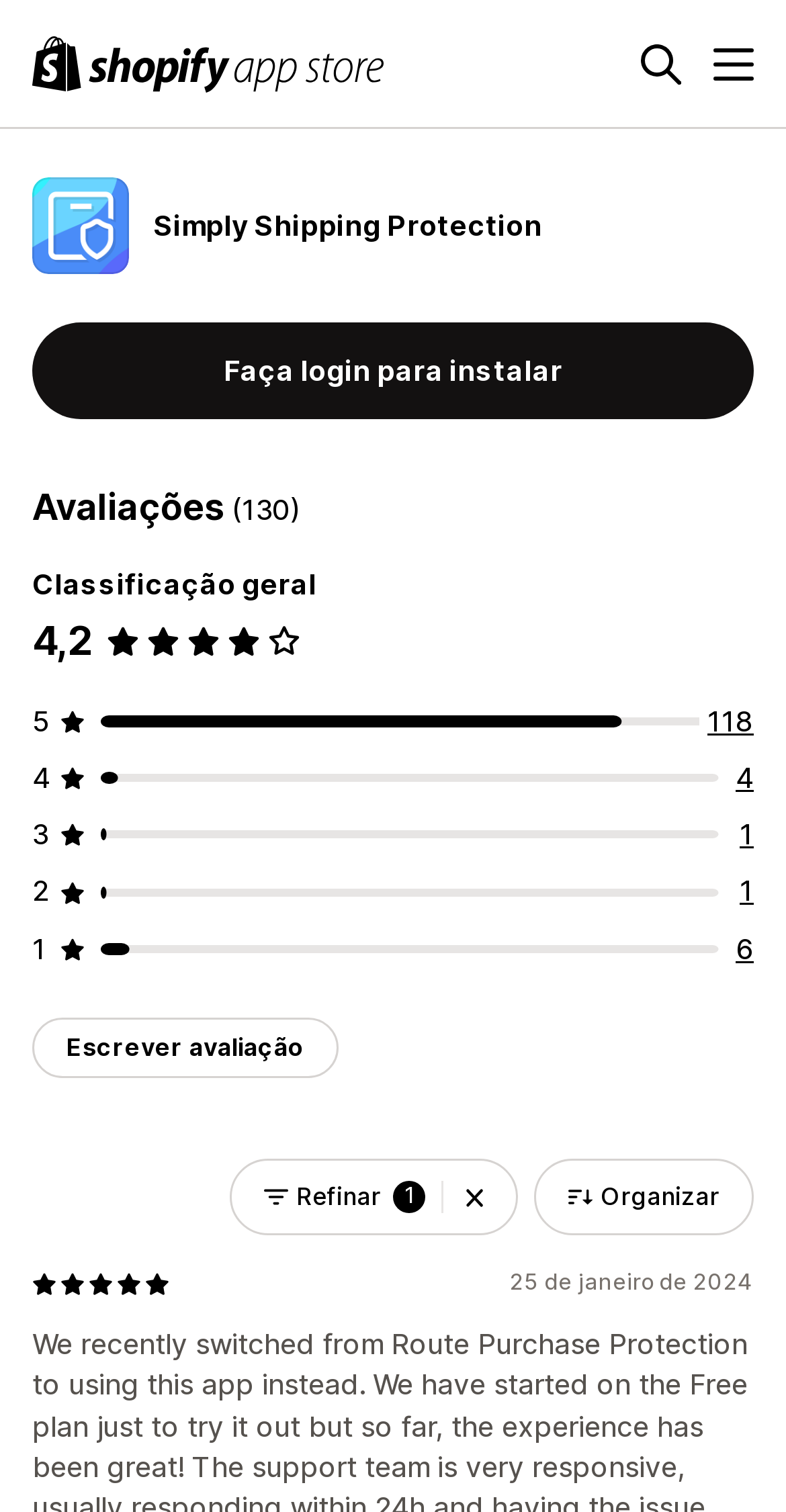What is the name of the app store?
Please answer the question with a detailed and comprehensive explanation.

I found the name of the app store by looking at the element with the text 'Logo da Shopify App Store'. This element is an image and provides the logo of the Shopify App Store.